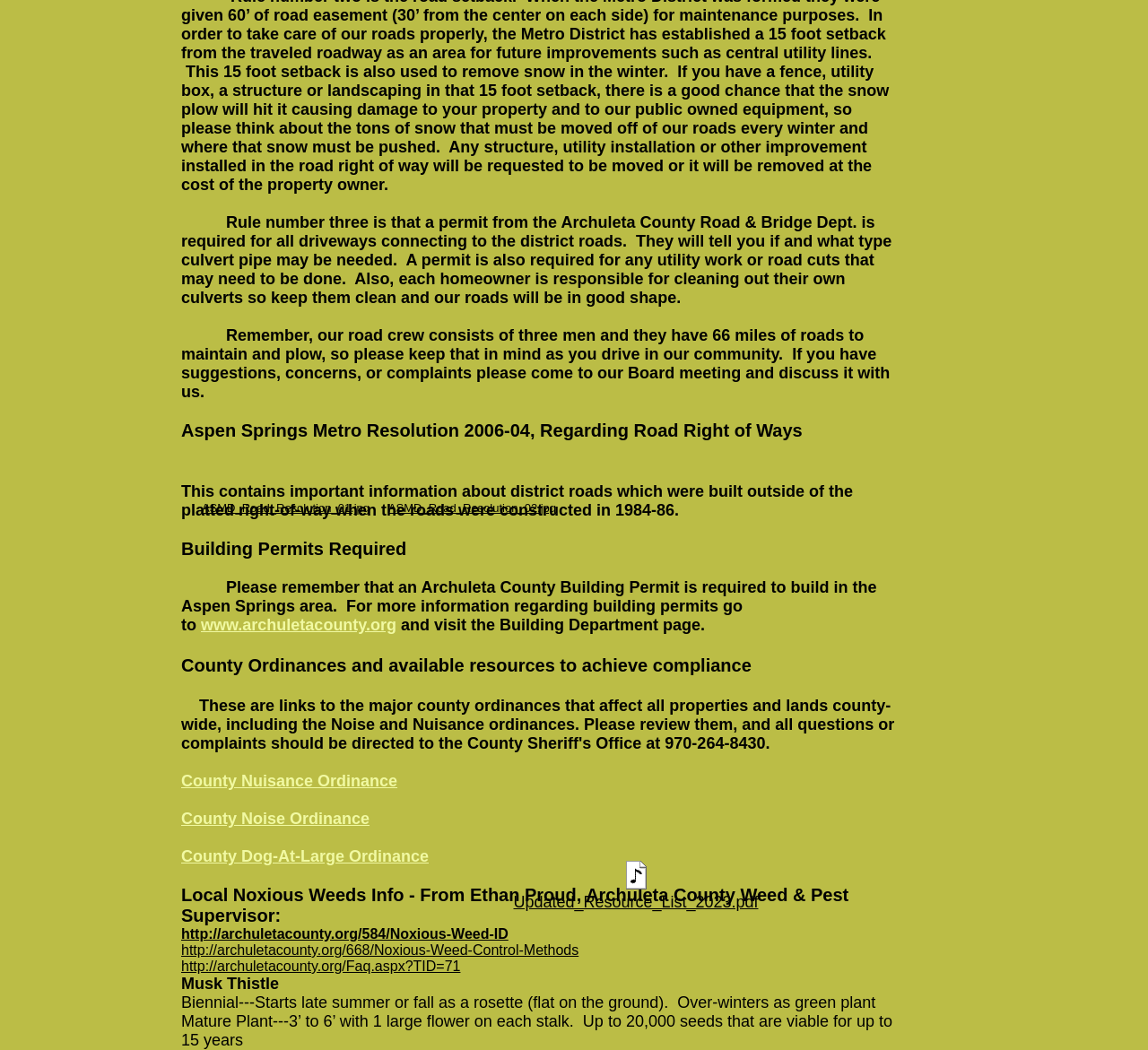Please locate the bounding box coordinates of the region I need to click to follow this instruction: "View the image of ASMD Road Resolution 01".

[0.176, 0.476, 0.322, 0.49]